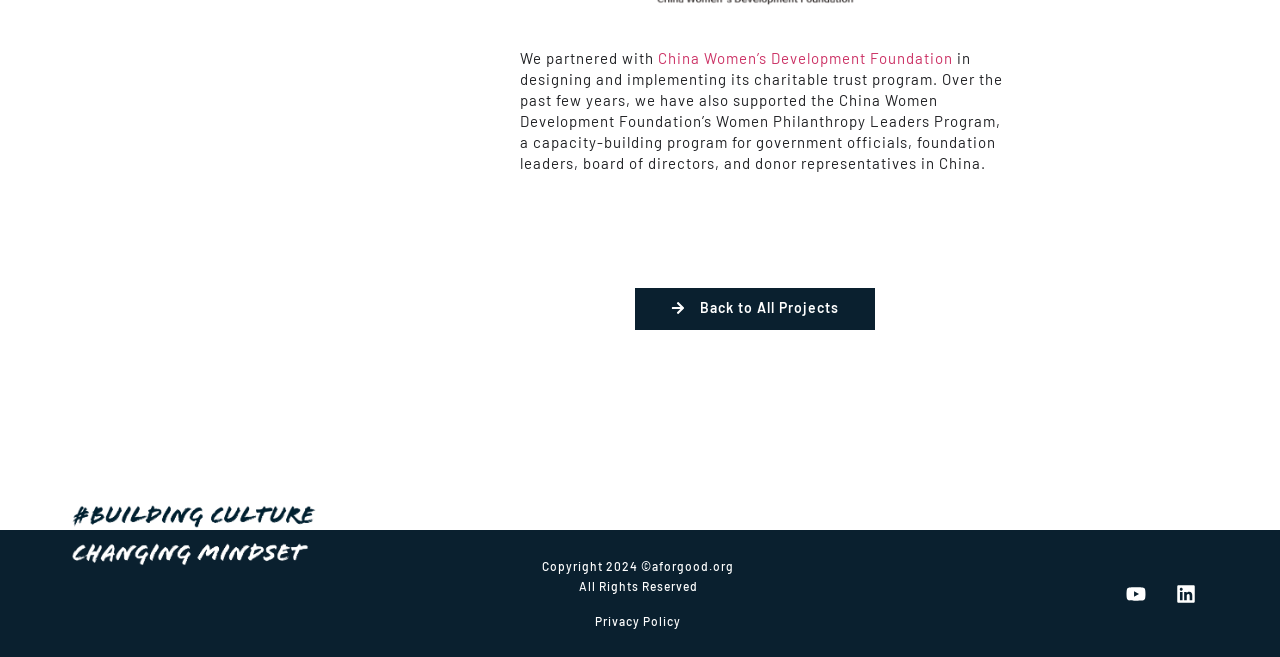Using the provided description: "Privacy Policy", find the bounding box coordinates of the corresponding UI element. The output should be four float numbers between 0 and 1, in the format [left, top, right, bottom].

[0.465, 0.934, 0.532, 0.956]